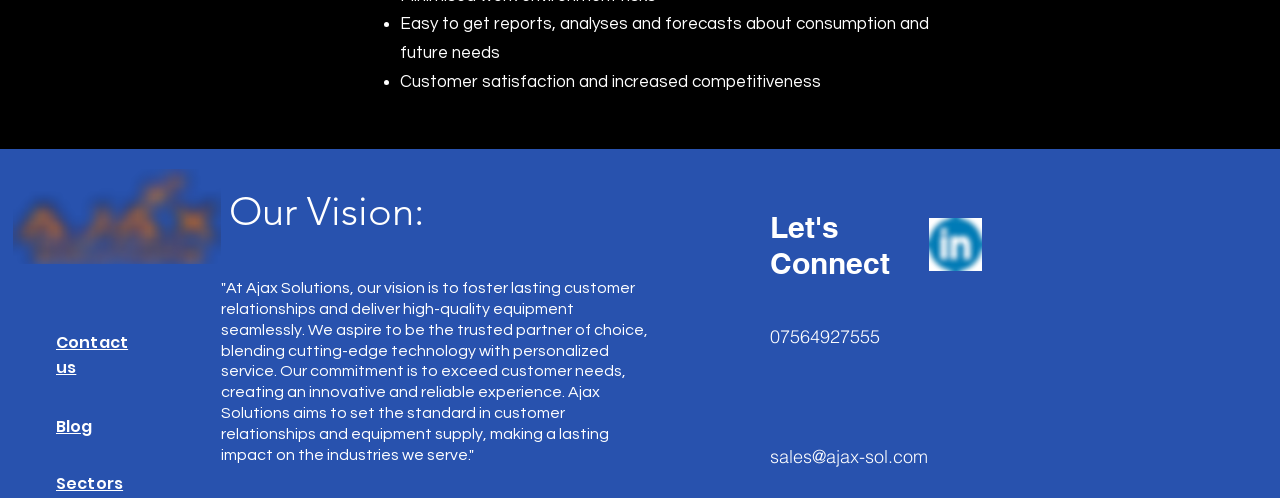What is the benefit of using the company's services?
From the image, provide a succinct answer in one word or a short phrase.

Increased competitiveness